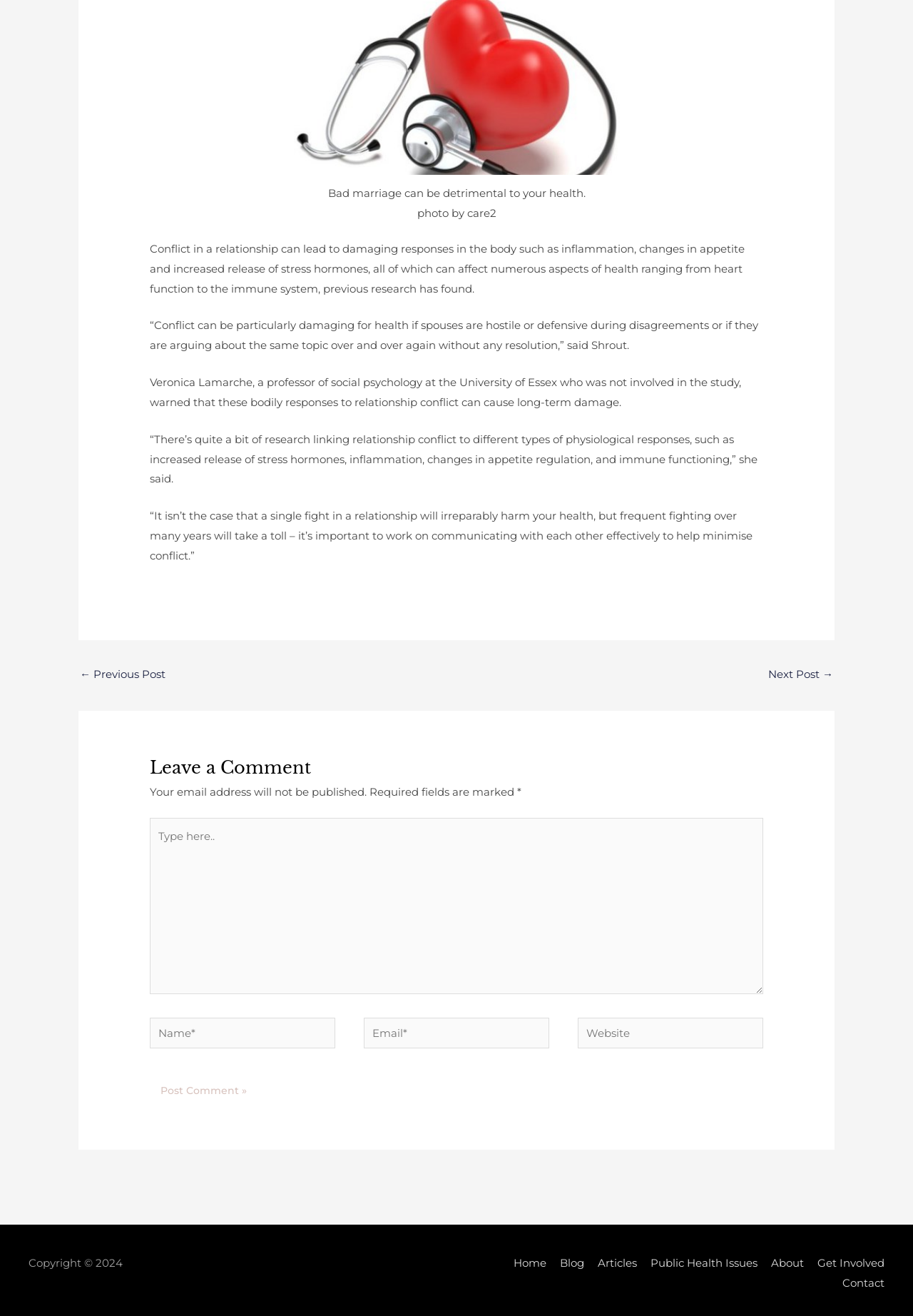Locate the bounding box coordinates of the element I should click to achieve the following instruction: "Type in the 'Name*' field".

[0.164, 0.773, 0.367, 0.797]